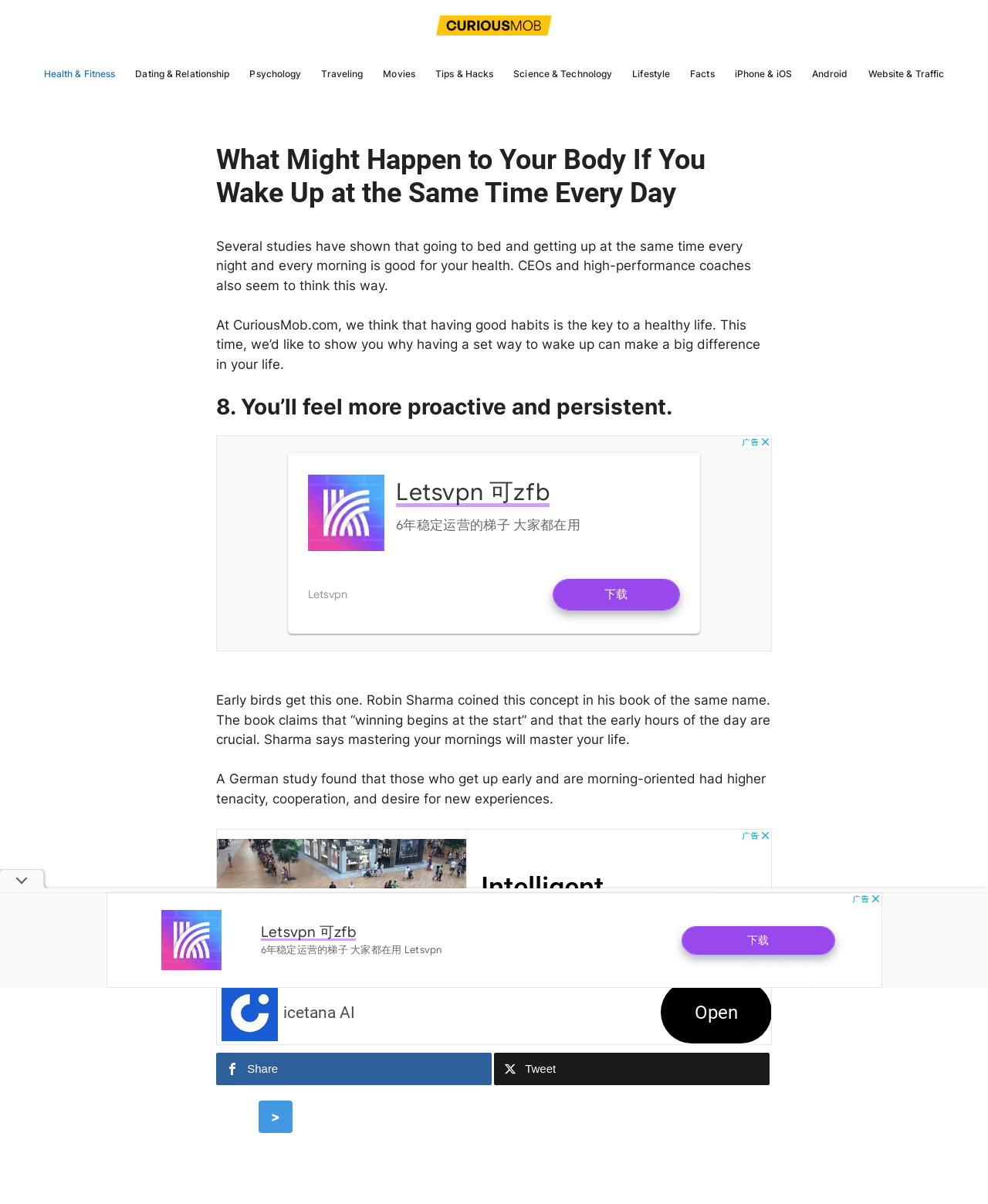Provide a brief response to the question below using one word or phrase:
What is the purpose of having a set wake-up time?

To improve health